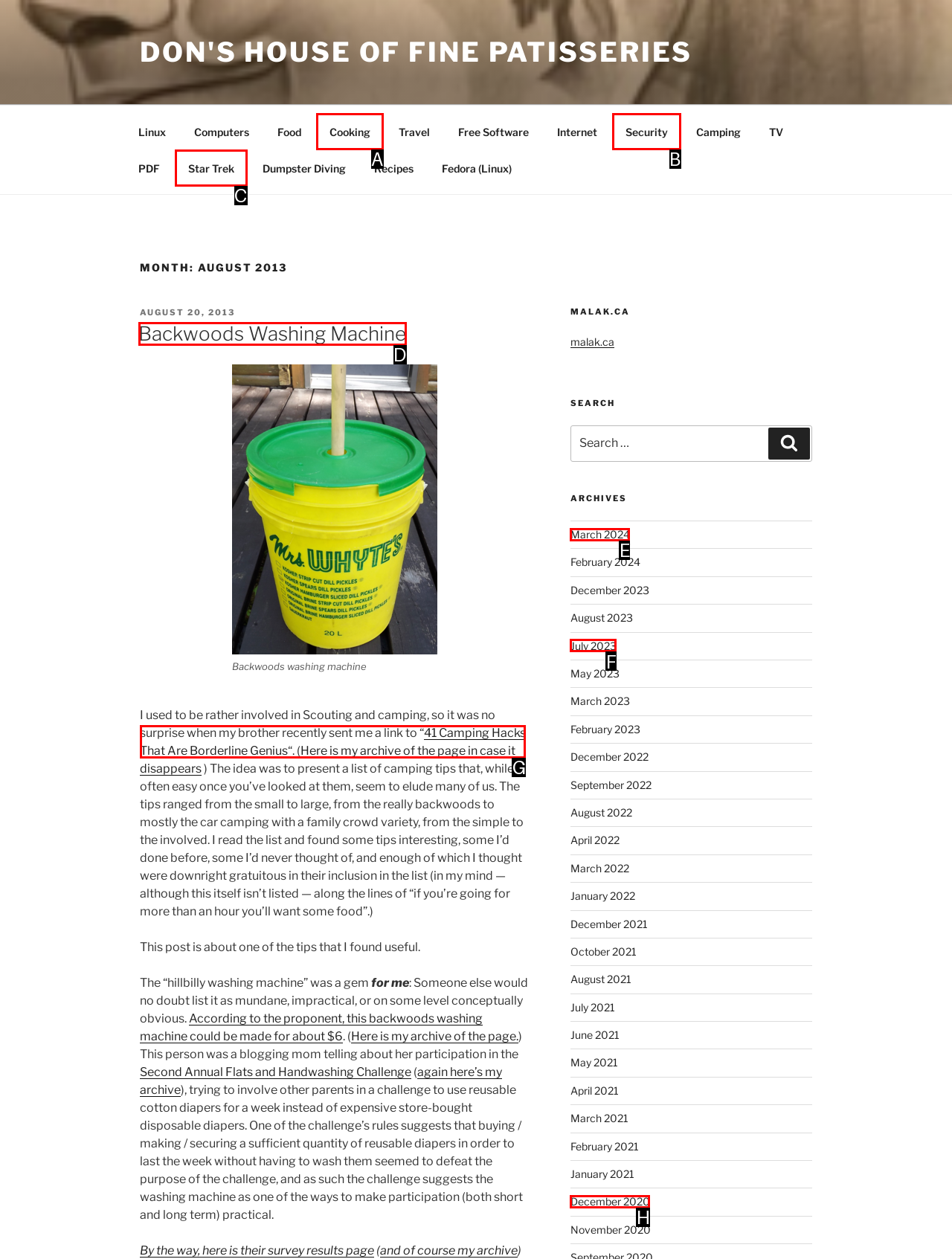Select the HTML element that needs to be clicked to perform the task: View this post on Instagram. Reply with the letter of the chosen option.

None